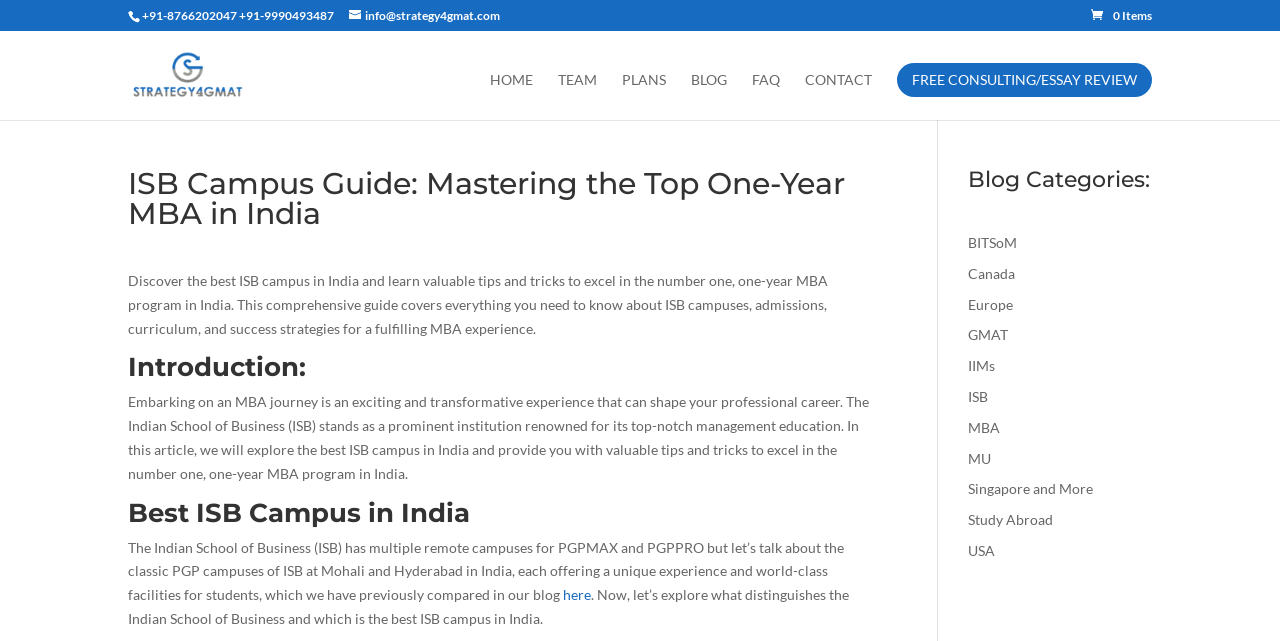Determine the bounding box coordinates of the section to be clicked to follow the instruction: "Get a free consulting or essay review". The coordinates should be given as four float numbers between 0 and 1, formatted as [left, top, right, bottom].

[0.701, 0.098, 0.9, 0.151]